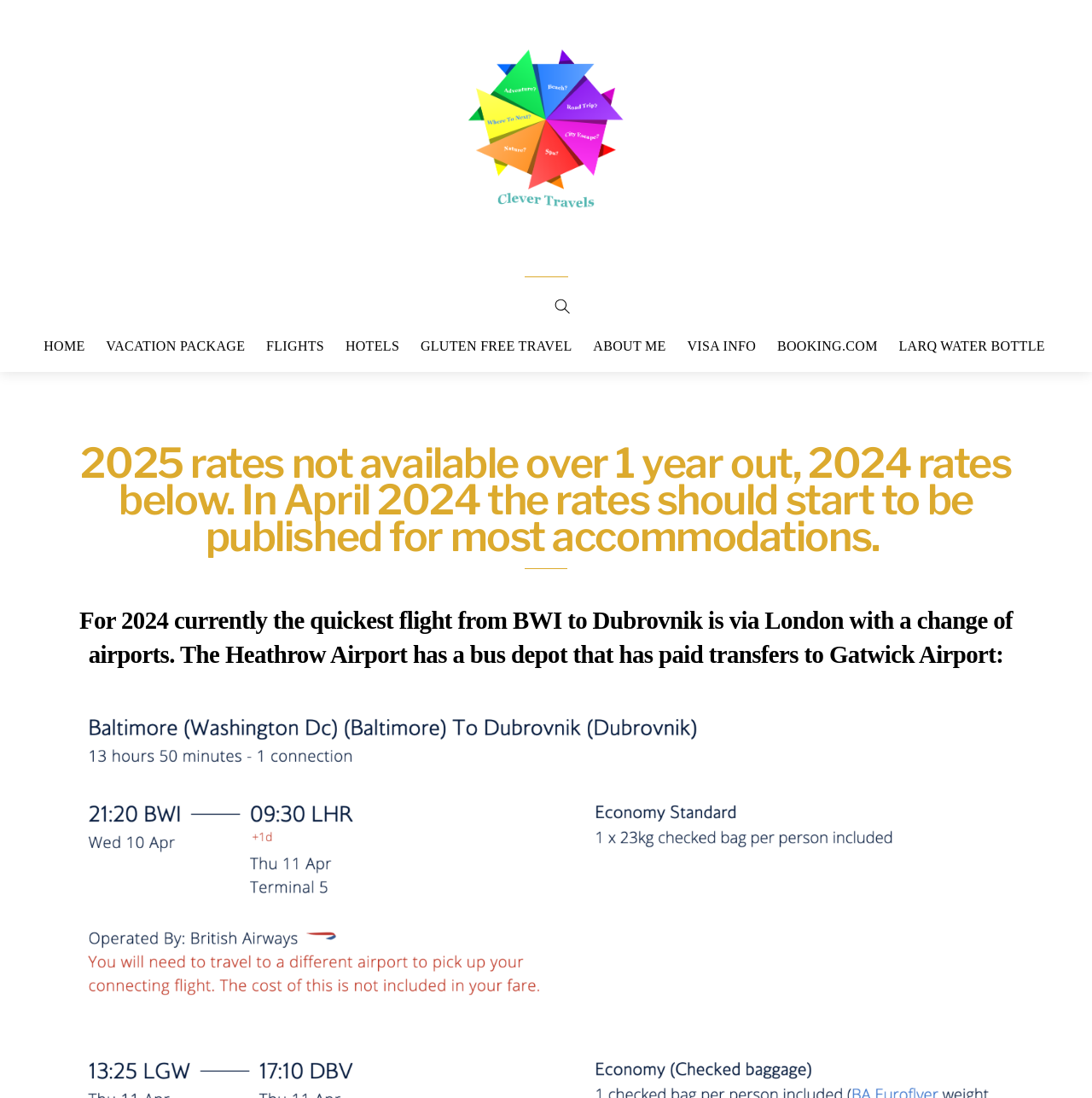From the element description: "title="Clever Travels LLC"", extract the bounding box coordinates of the UI element. The coordinates should be expressed as four float numbers between 0 and 1, in the order [left, top, right, bottom].

[0.422, 0.1, 0.578, 0.128]